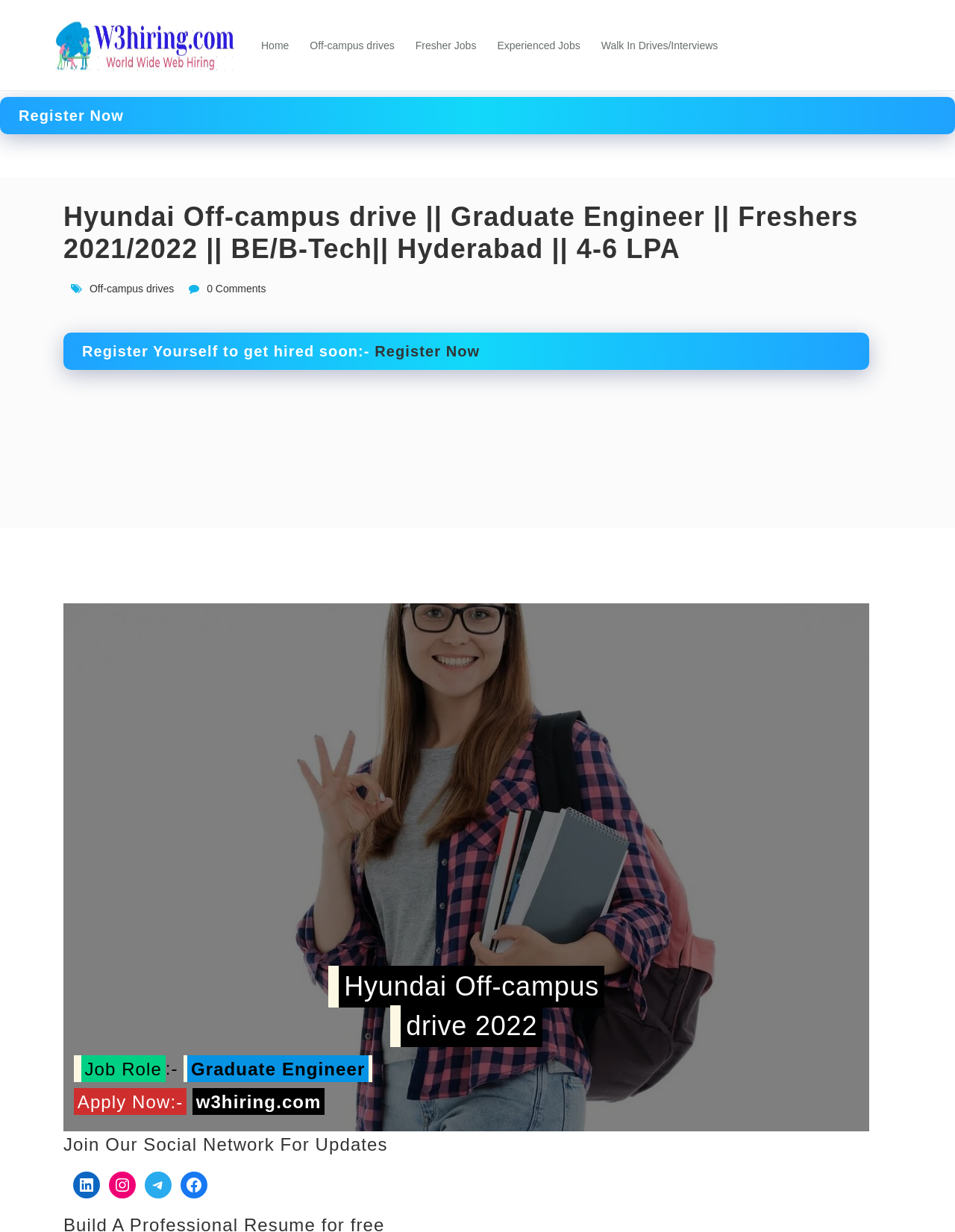Locate the bounding box coordinates of the element I should click to achieve the following instruction: "Click on Register Now".

[0.392, 0.279, 0.503, 0.292]